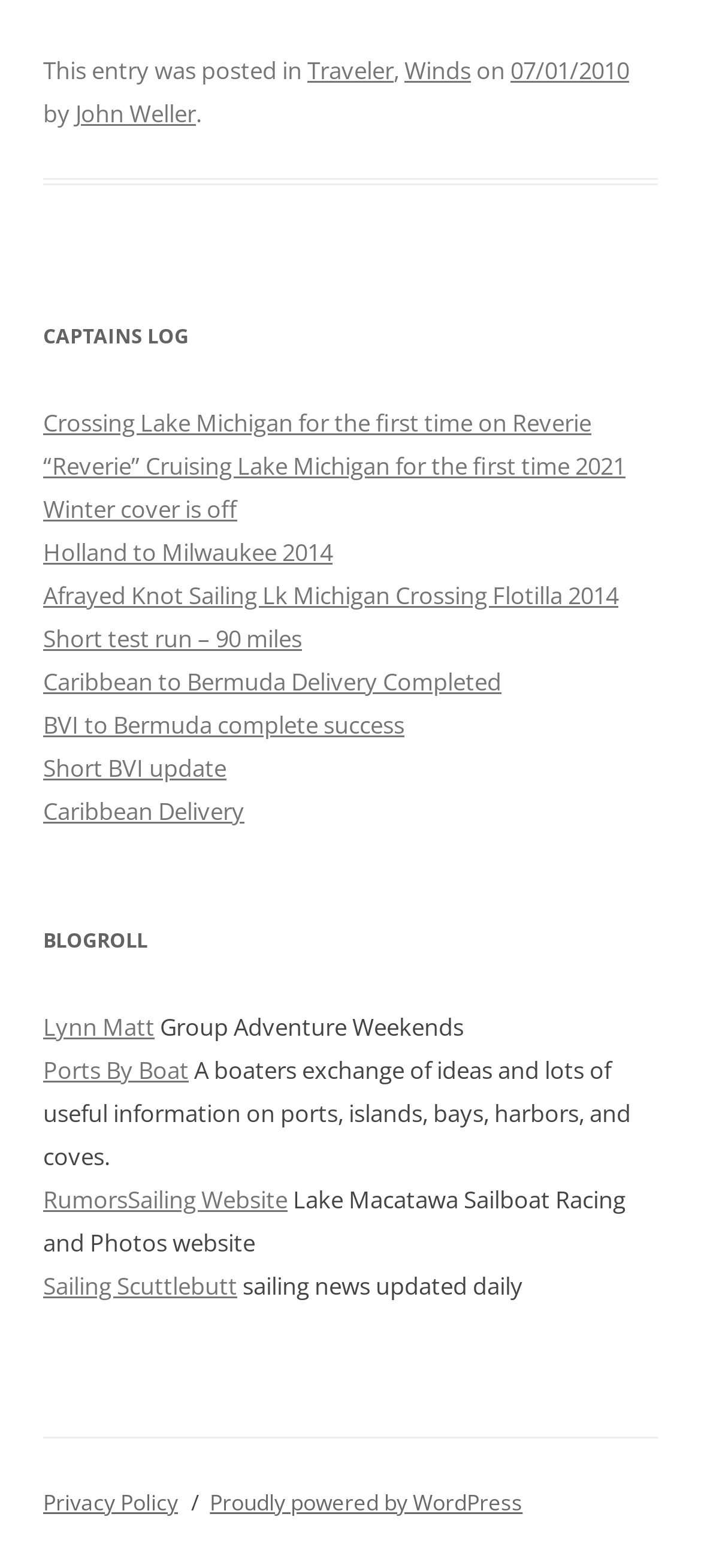Pinpoint the bounding box coordinates of the element to be clicked to execute the instruction: "Click on 'Traveler'".

[0.438, 0.035, 0.562, 0.055]